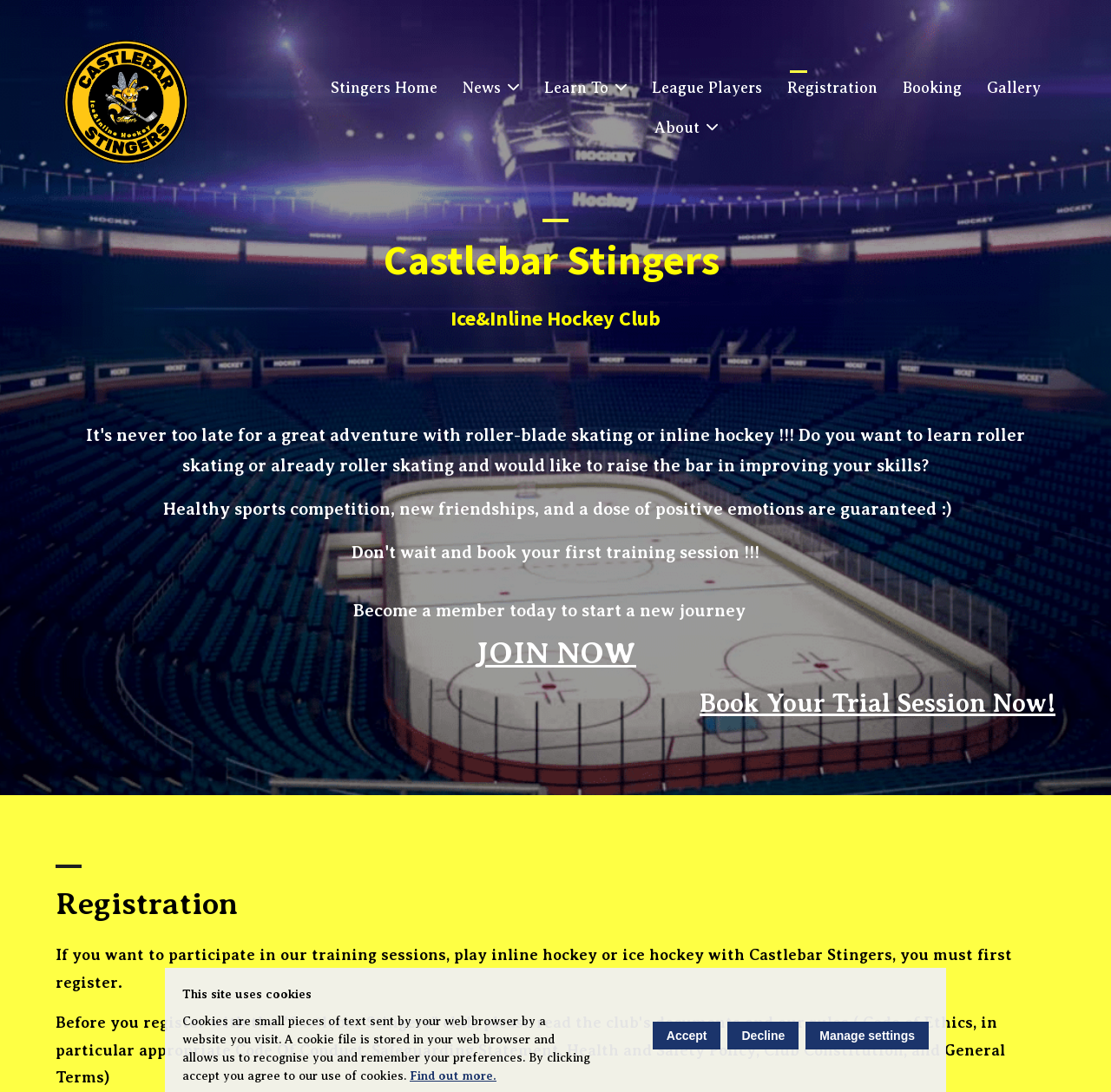Using the description "Find out more.", predict the bounding box of the relevant HTML element.

[0.369, 0.979, 0.447, 0.991]